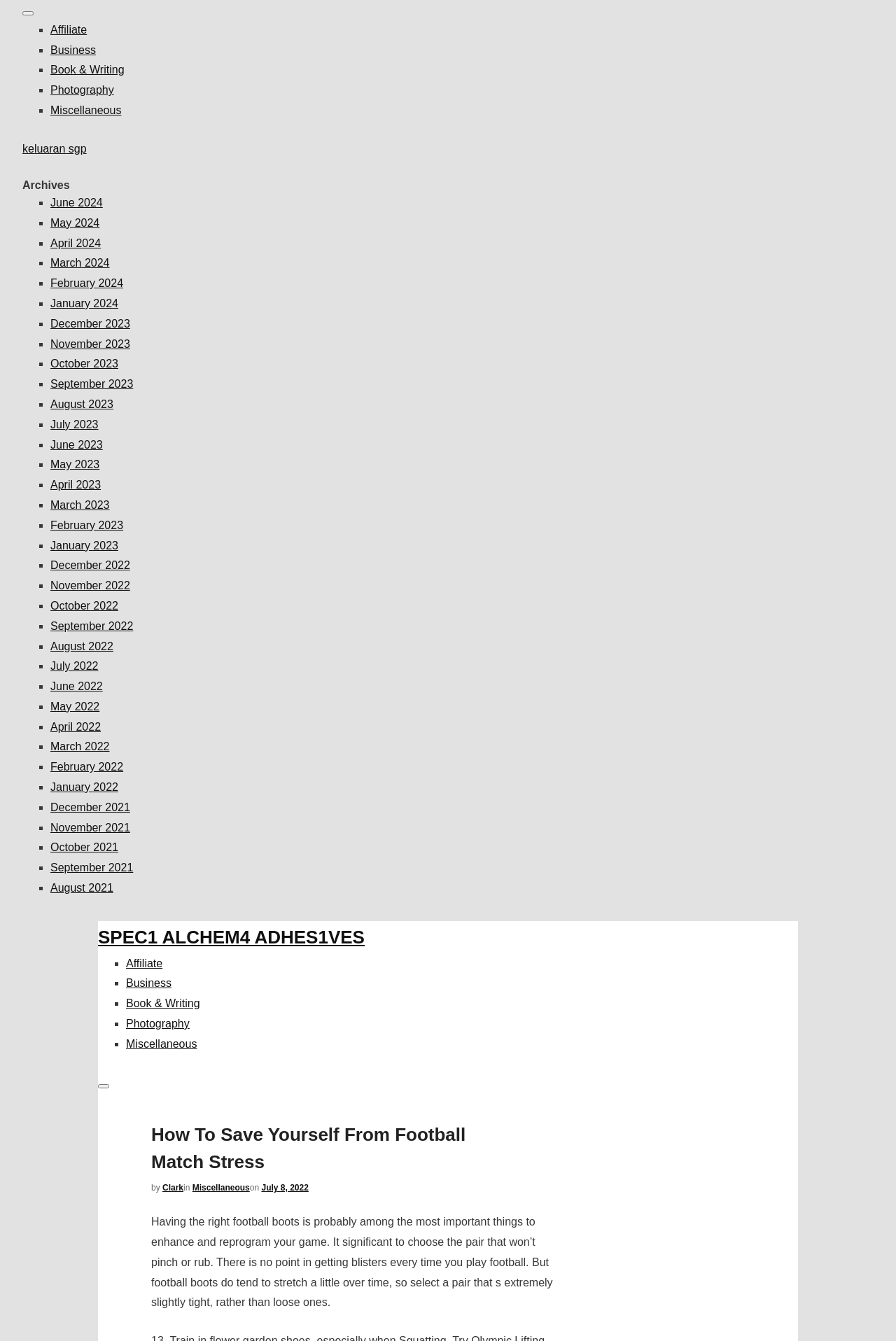Answer with a single word or phrase: 
How many list markers are there in the navigation menu?

5